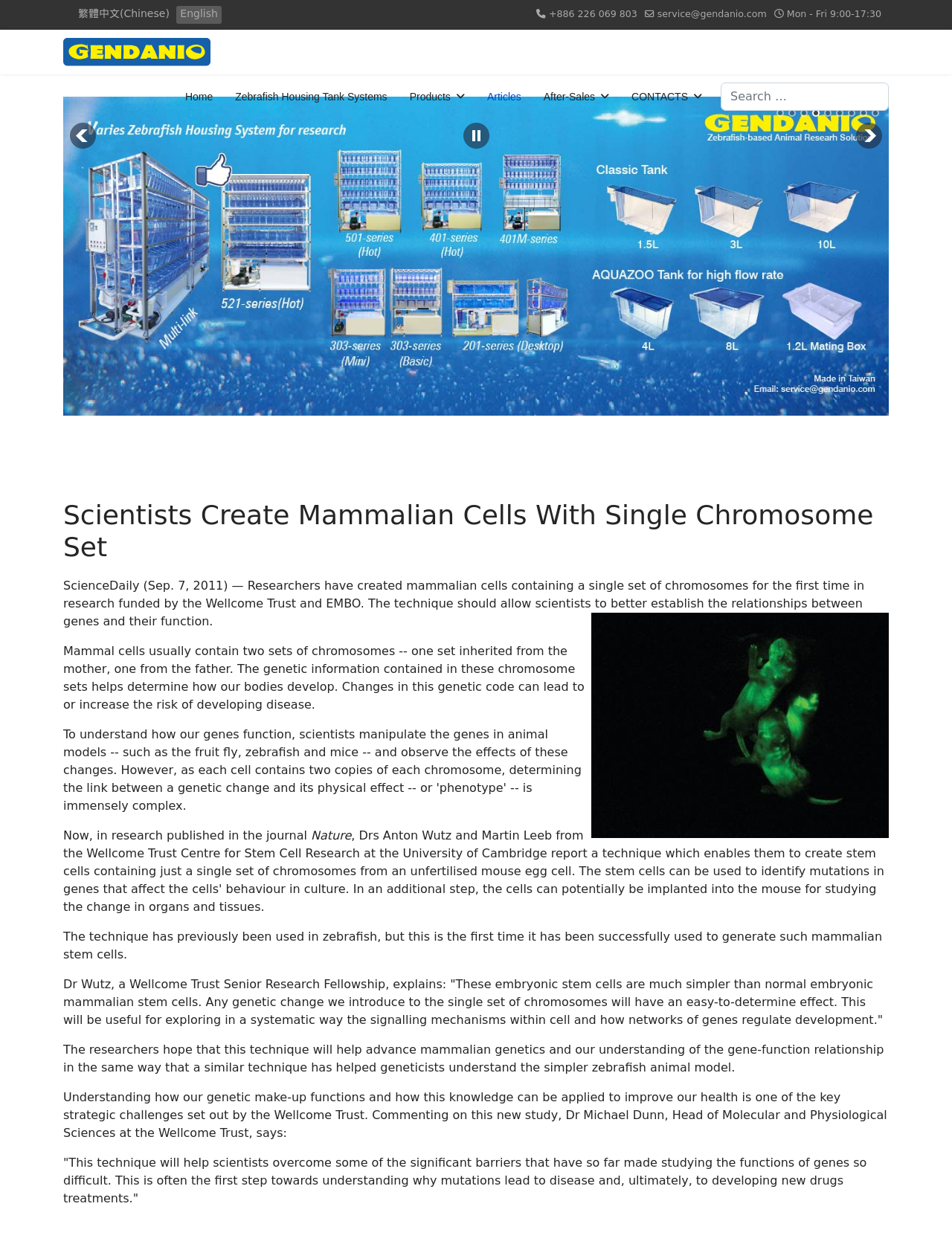Look at the image and answer the question in detail:
What is the topic of the article on the webpage?

I determined the topic of the article by reading the heading of the article, which is 'Scientists Create Mammalian Cells With Single Chromosome Set'. This heading indicates that the article is about scientists creating mammalian cells with a single set of chromosomes.